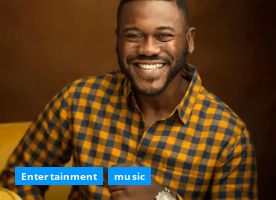What is the tone of the background?
Based on the visual content, answer with a single word or a brief phrase.

Warm